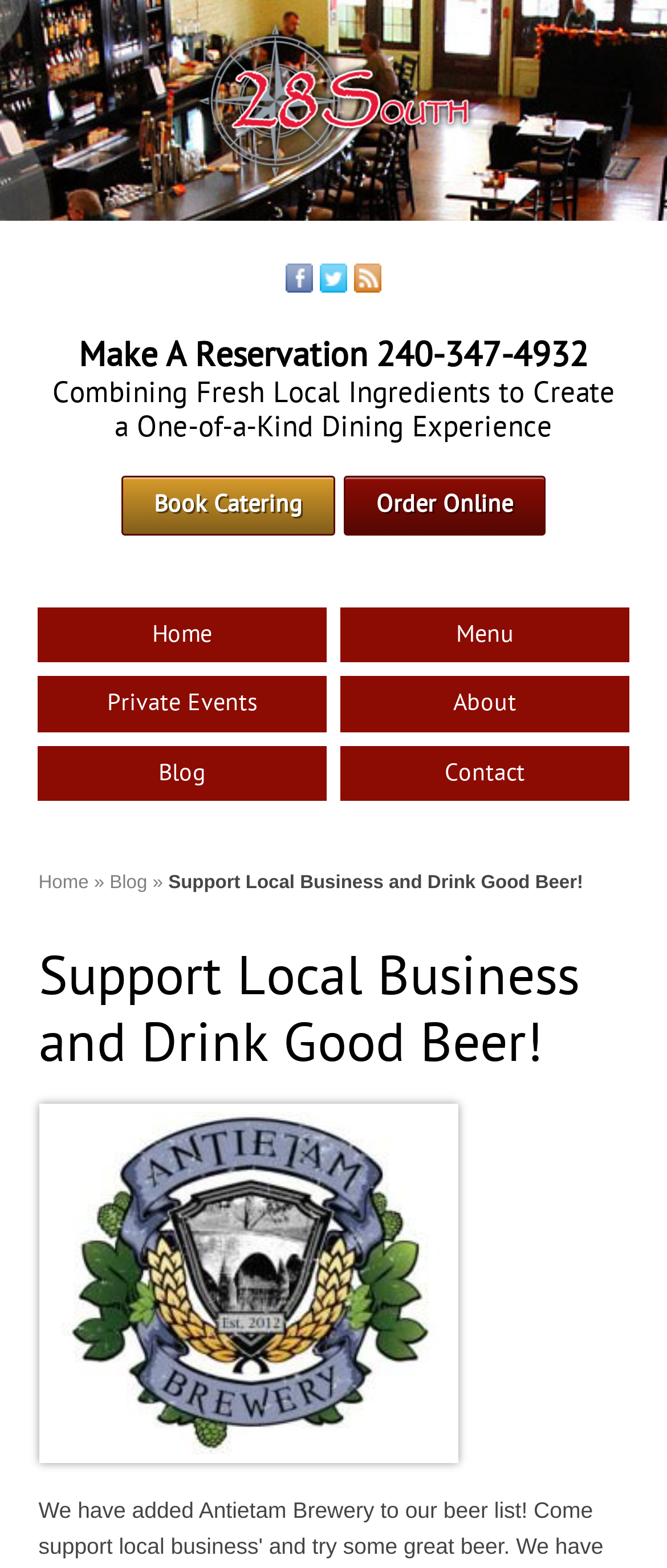Identify the bounding box coordinates of the region that should be clicked to execute the following instruction: "Click on the Facebook link".

[0.429, 0.168, 0.47, 0.187]